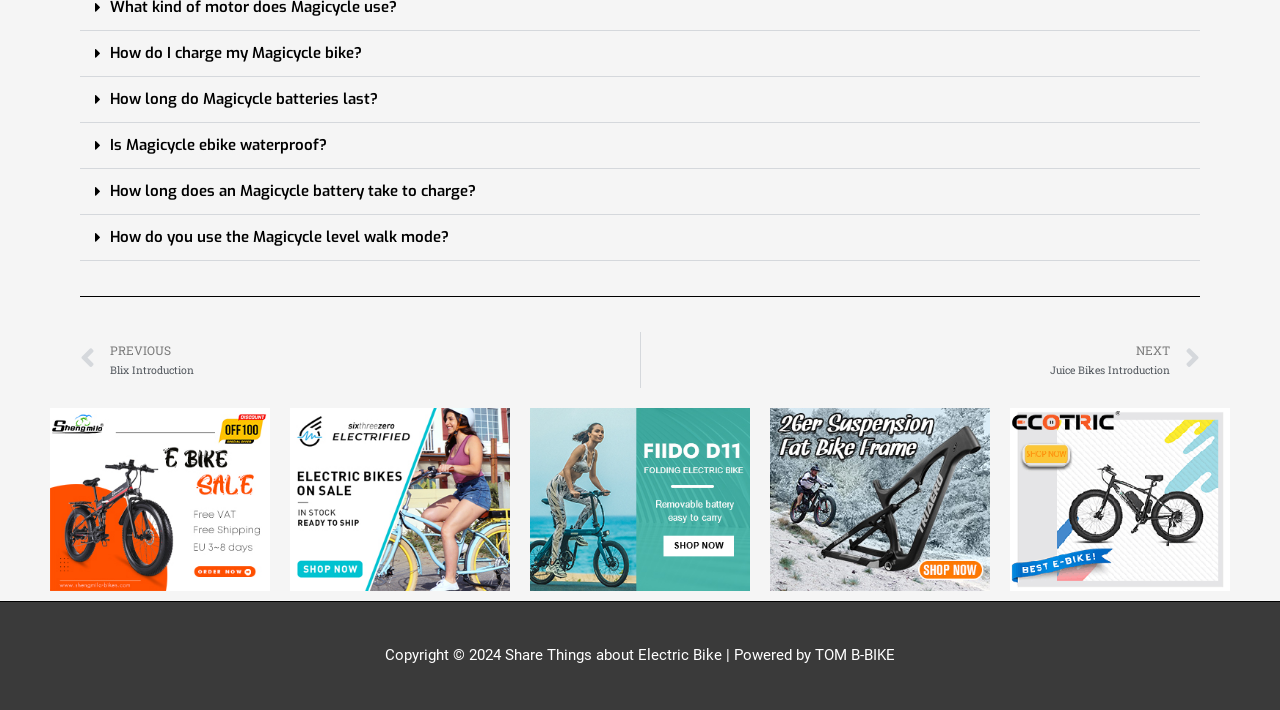Using the given element description, provide the bounding box coordinates (top-left x, top-left y, bottom-right x, bottom-right y) for the corresponding UI element in the screenshot: alt="Fiido D11 Folding Electric Bike"

[0.414, 0.688, 0.586, 0.716]